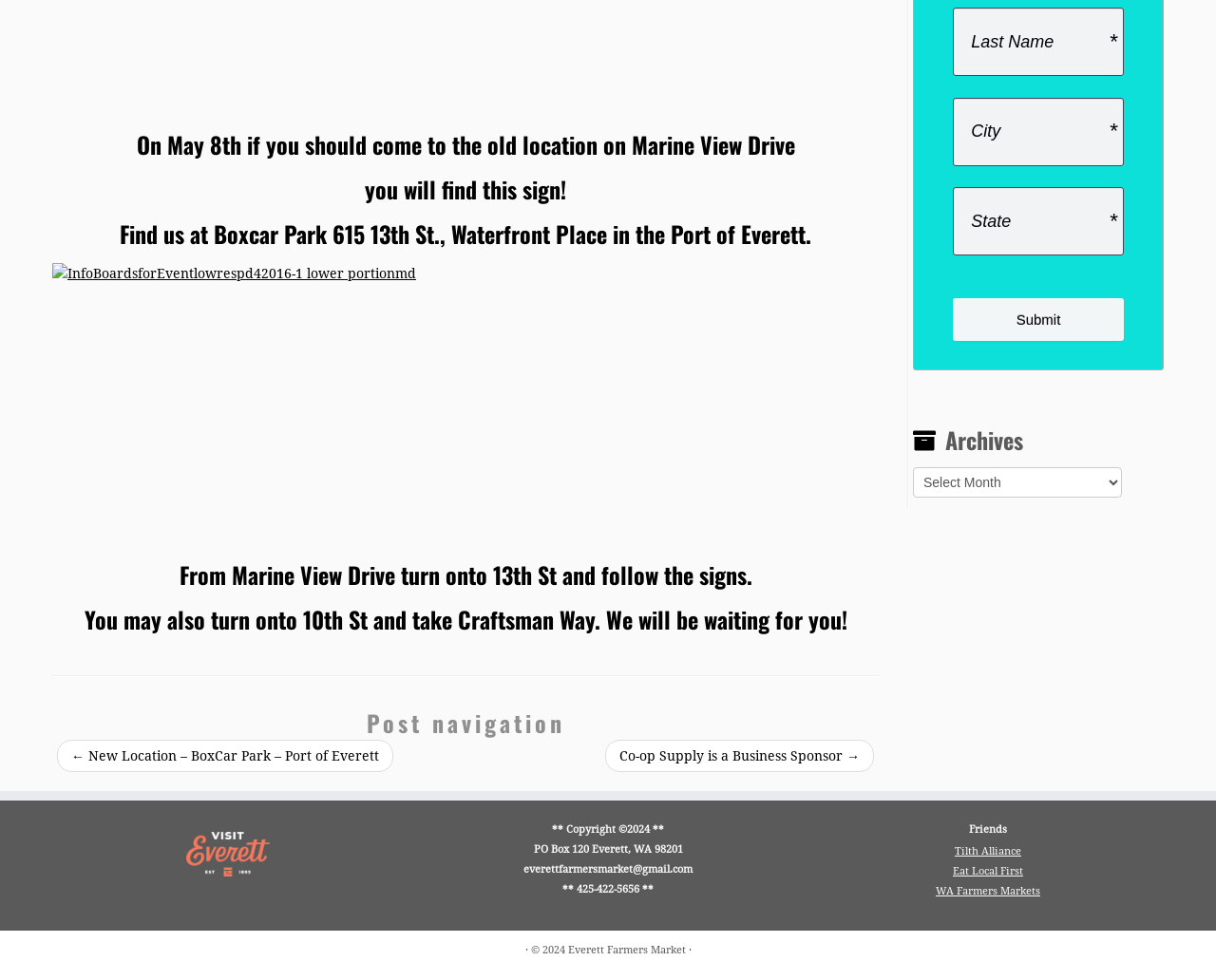Based on the description "value="Submit"", find the bounding box of the specified UI element.

[0.784, 0.304, 0.924, 0.348]